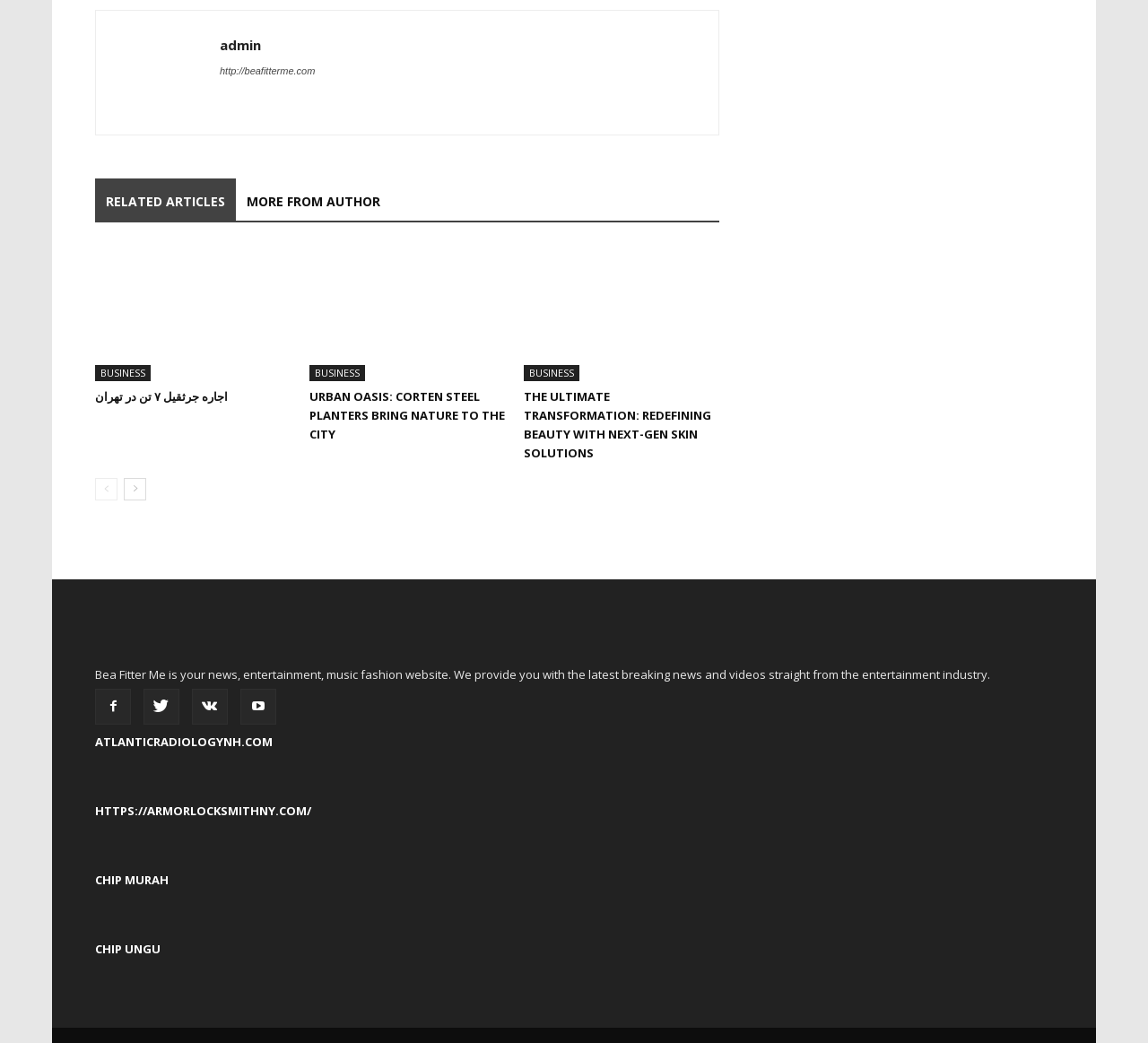Please give a succinct answer using a single word or phrase:
What is the language of the article with the title 'اجاره جرثقیل ۷ تن در تهران'?

Persian